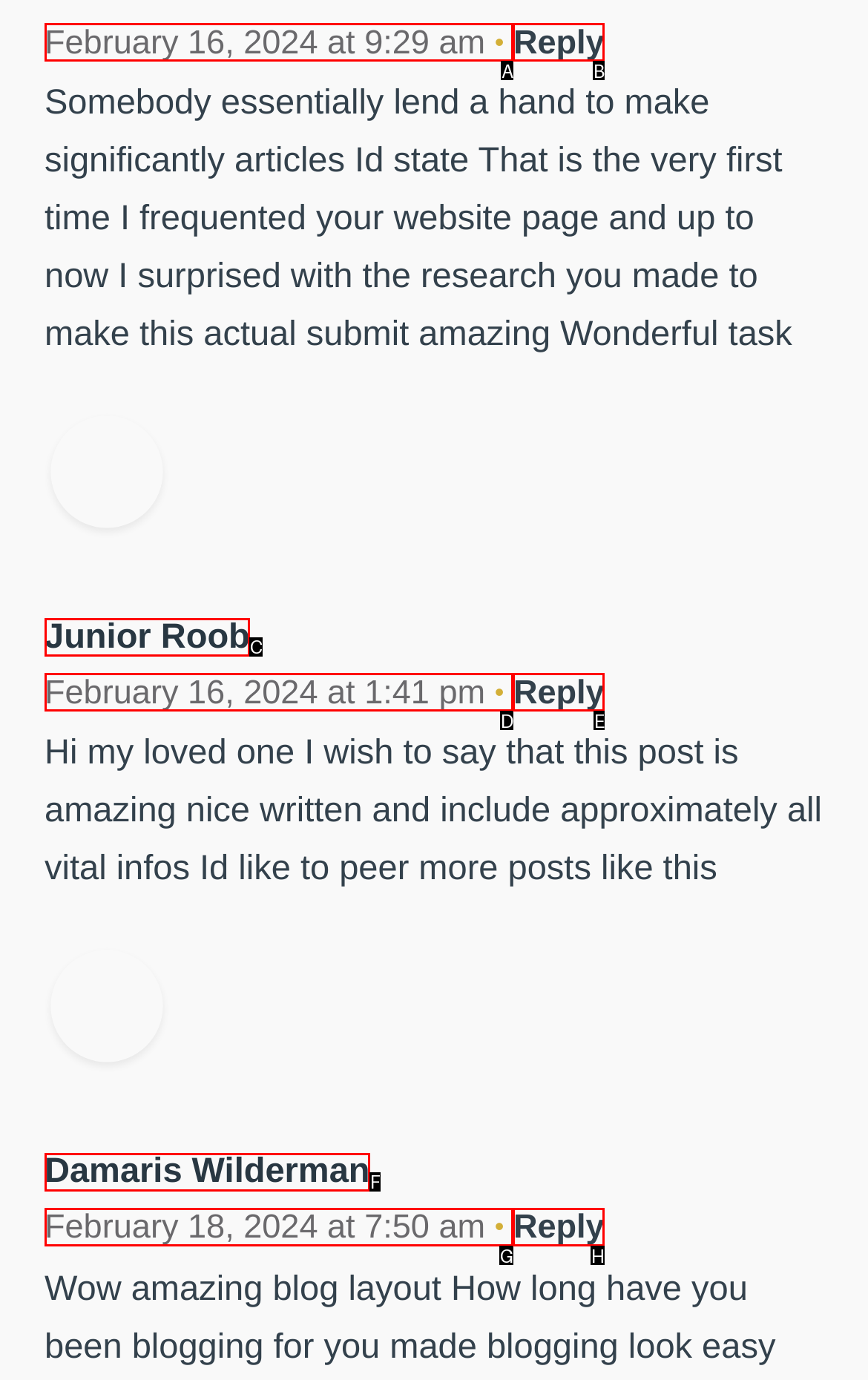Choose the option that matches the following description: Reply
Reply with the letter of the selected option directly.

E